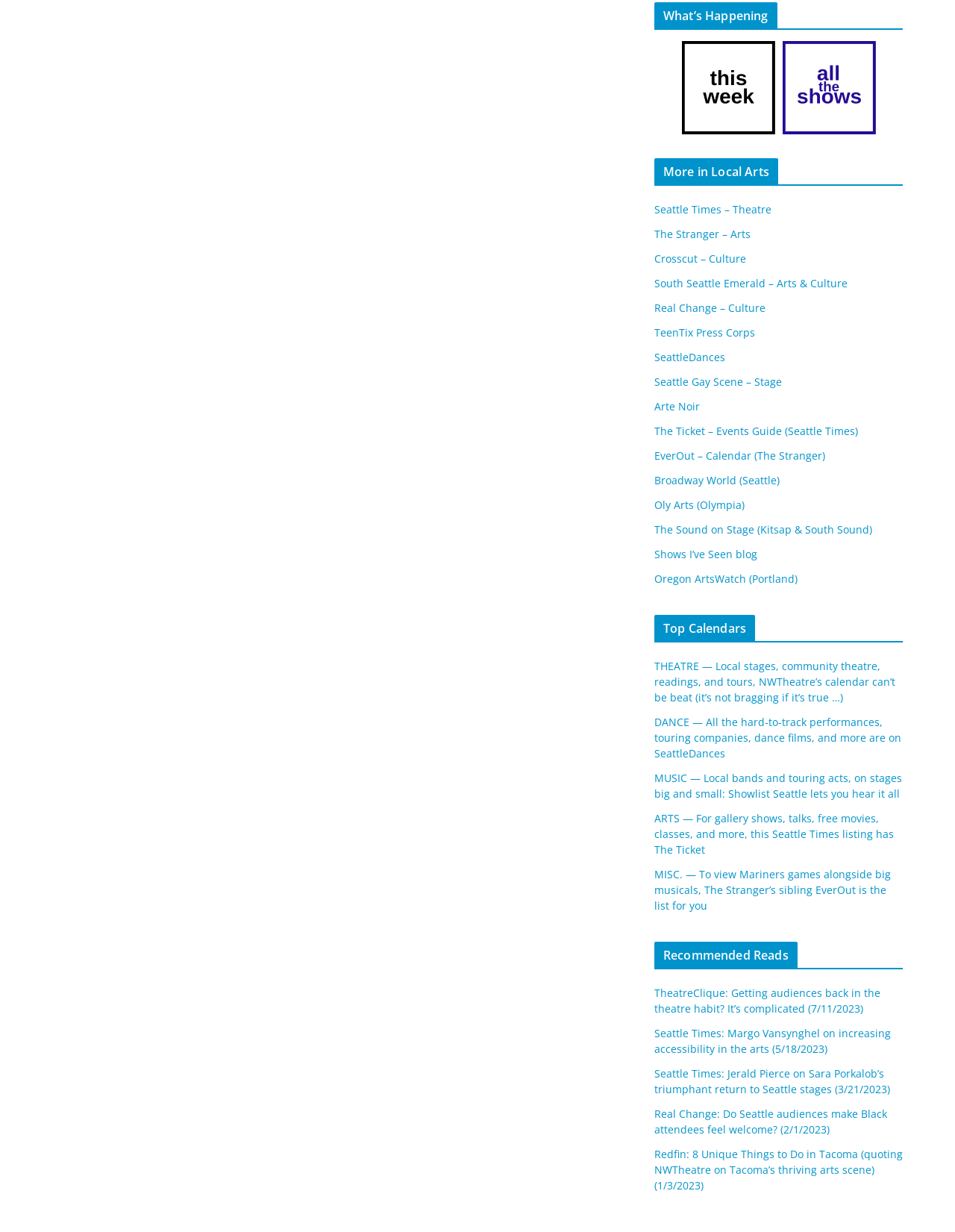Use a single word or phrase to respond to the question:
How many links are in the 'More in Local Arts' section?

11